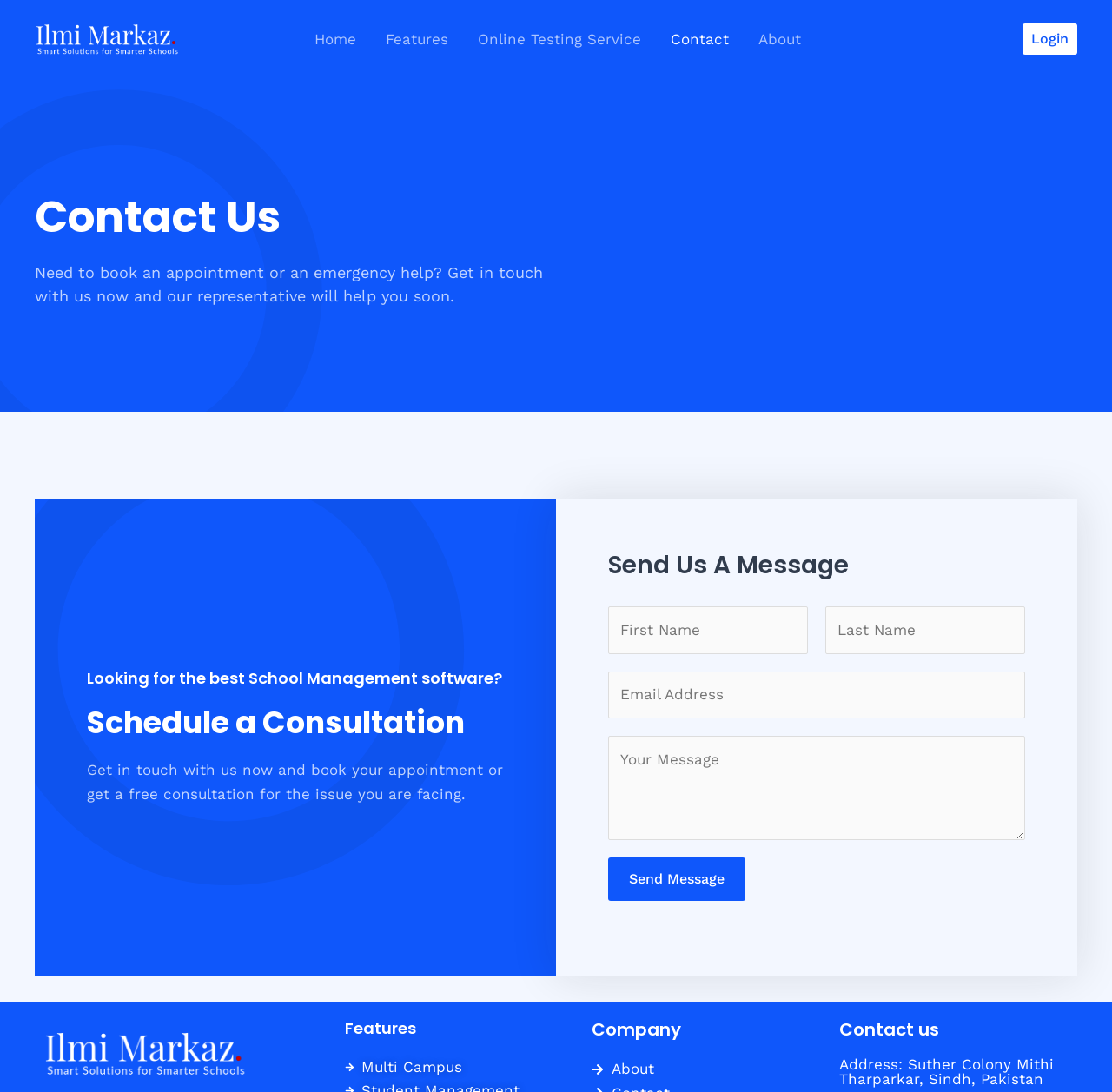What is the navigation menu item that comes after 'Features'?
Using the image as a reference, answer the question with a short word or phrase.

Online Testing Service